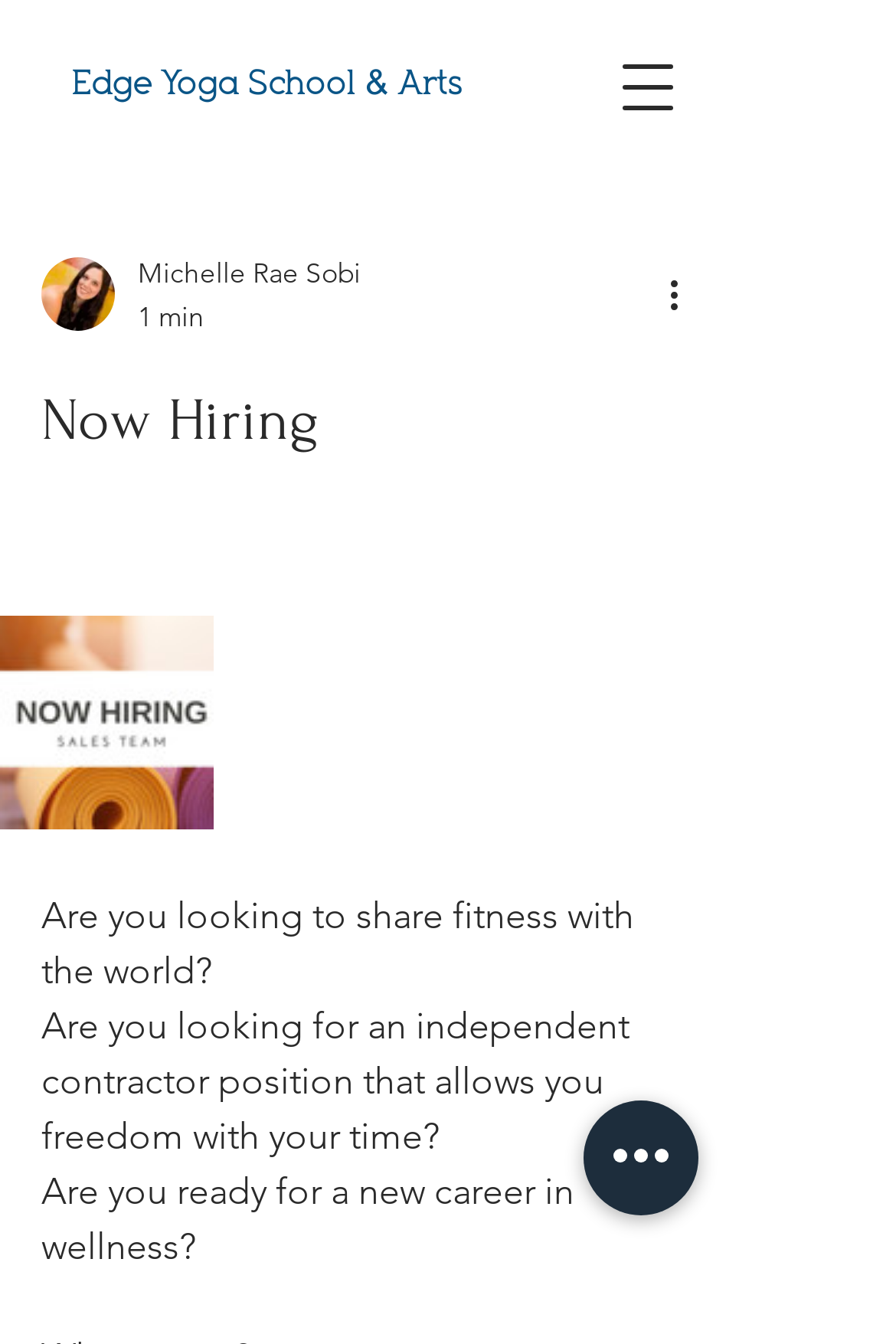Write a detailed summary of the webpage, including text, images, and layout.

The webpage appears to be a job posting or career opportunity page, with a focus on fitness and wellness. At the top left of the page, there is a link to "Edge Yoga School & Arts". Below this, there is a button to open a navigation menu, which contains a writer's picture, the writer's name "Michelle Rae Sobi", and a timestamp "1 min". 

To the right of the navigation menu button, there is a button labeled "More actions" with an accompanying image. Below this, there is a heading that reads "Now Hiring". 

The main content of the page is divided into three sections, each containing a question related to a career in fitness and wellness. The first section asks "Are you looking to share fitness with the world?", the second asks "Are you looking for an independent contractor position that allows you freedom with your time?", and the third asks "Are you ready for a new career in wellness?". 

At the bottom of the page, there is a button labeled "Quick actions". On the left side of the page, there is an image, although its content is not specified.